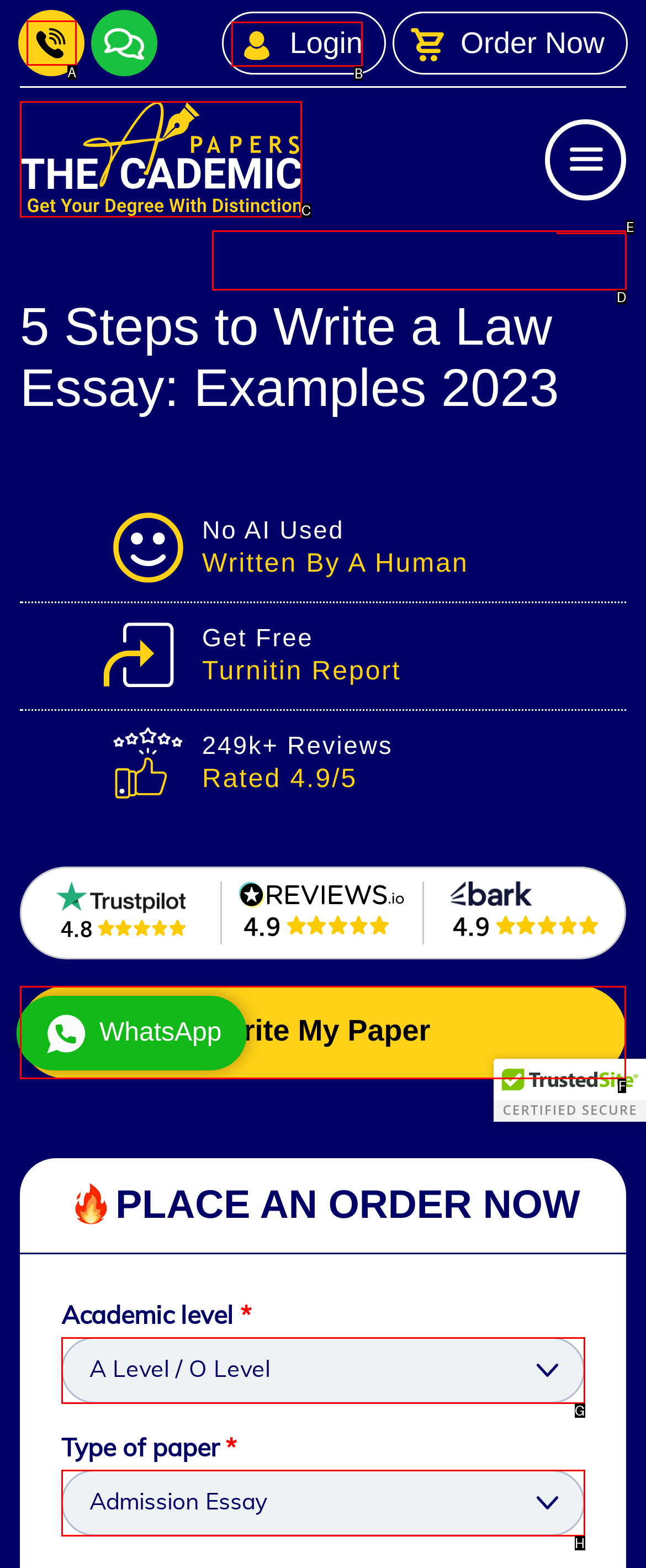From the options shown in the screenshot, tell me which lettered element I need to click to complete the task: Open navigation menu.

None